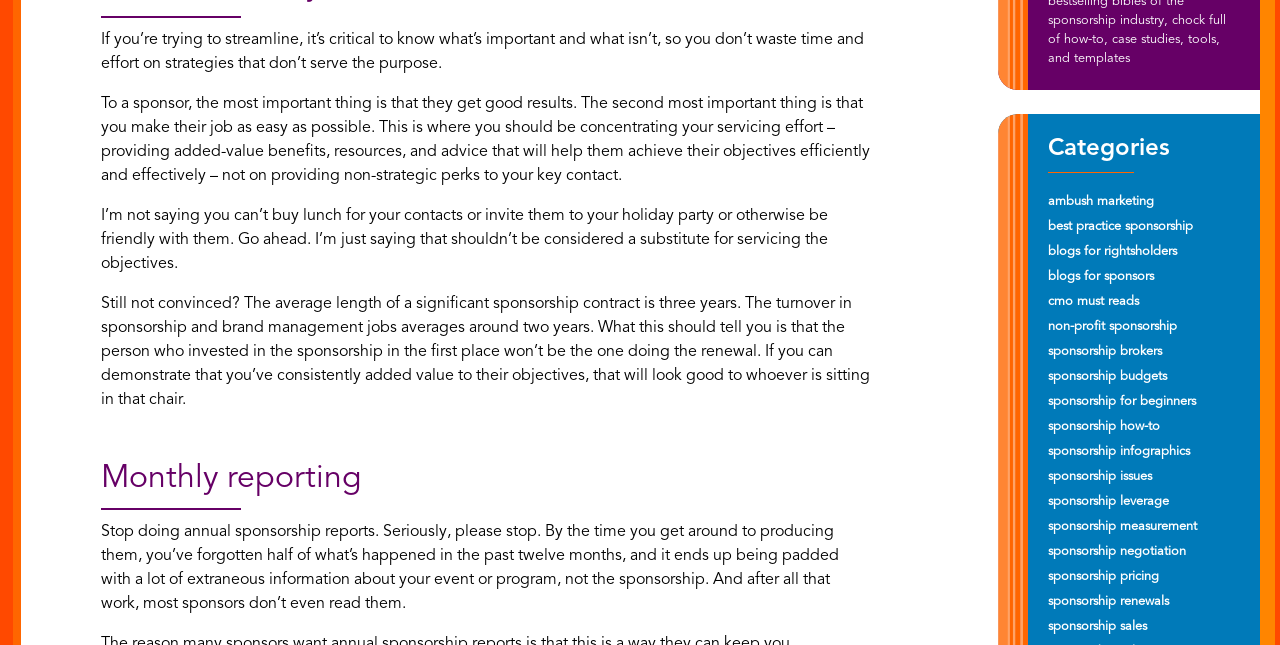What is the average length of a significant sponsorship contract? Based on the screenshot, please respond with a single word or phrase.

Three years